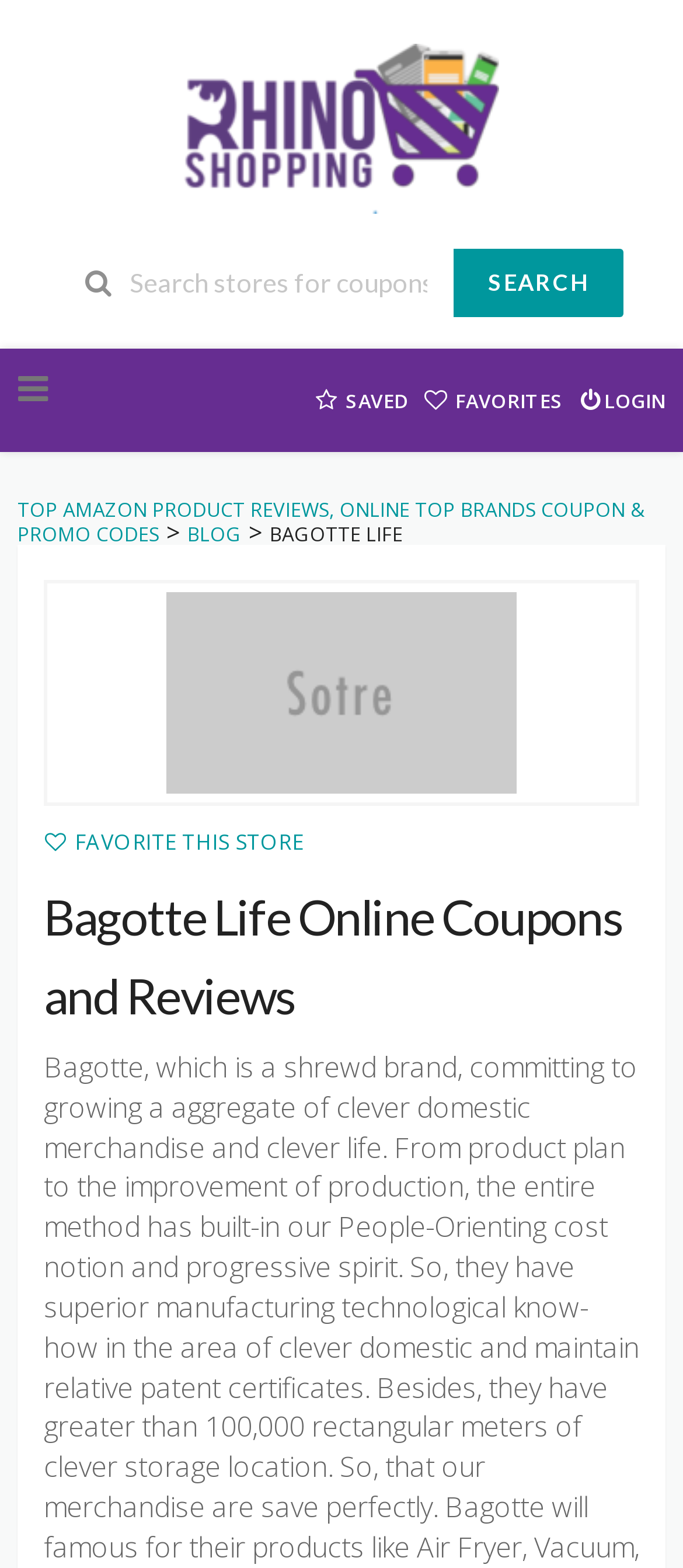Predict the bounding box of the UI element based on this description: "Favorite This Store".

[0.064, 0.528, 0.444, 0.547]